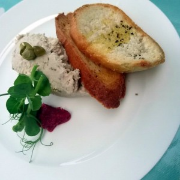What is the possible source of the pâté?
Could you give a comprehensive explanation in response to this question?

The caption suggests that the smooth and creamy pâté is possibly made from chicken or duck, indicating that the chef has used one of these two ingredients as the base for the pâté.